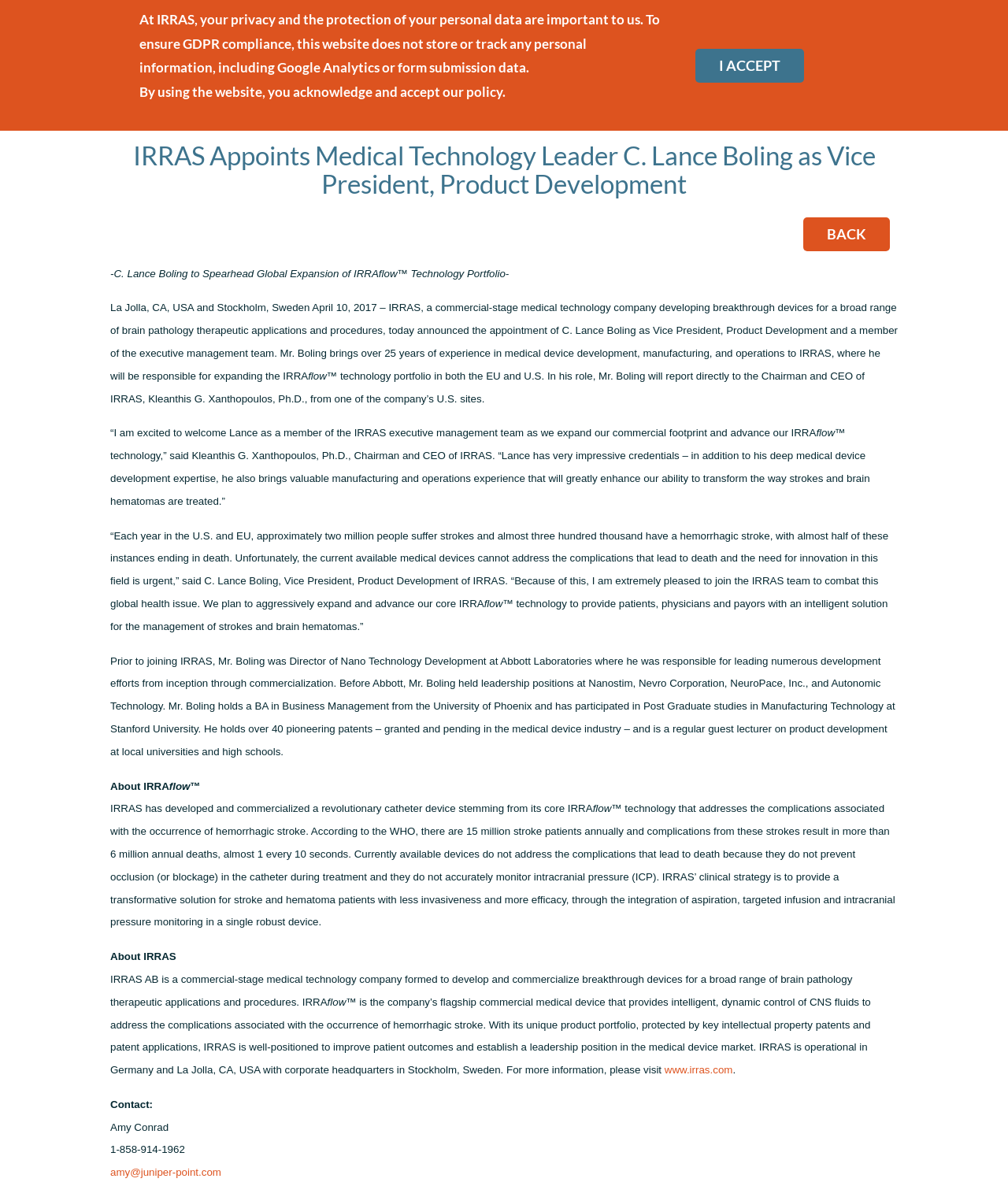Give a full account of the webpage's elements and their arrangement.

The webpage is about IRRAS, a commercial-stage medical technology company, and its appointment of C. Lance Boling as Vice President, Product Development. The page has a navigation menu at the top with links to HOME, COMPANY, PRODUCTS, MEDIA & EVENTS, INVESTOR RELATIONS, CAREERS, and CONTACT. There are also two links to Irras Radio and Irras Academy on the top right corner.

Below the navigation menu, there is a header section with a title "IRRAS Appoints Medical Technology Leader C. Lance Boling as Vice President, Product Development" and a button labeled "BACK" on the right side.

The main content of the page is an article about the appointment of C. Lance Boling, which includes a brief description of his role and responsibilities, as well as quotes from him and the Chairman and CEO of IRRAS, Kleanthis G. Xanthopoulos, Ph.D. The article also provides information about Boling's background and experience in the medical device industry.

The page also includes a section about IRRAS, describing the company's mission and its flagship product, IRRAflow, a revolutionary catheter device that addresses the complications associated with hemorrhagic stroke.

At the bottom of the page, there is a section with contact information, including a link to the company's website and an email address for Amy Conrad.

Additionally, there is a small section at the very bottom of the page with a message about privacy and GDPR compliance, stating that the website does not store or track any personal information. There is also a link to accept the policy.